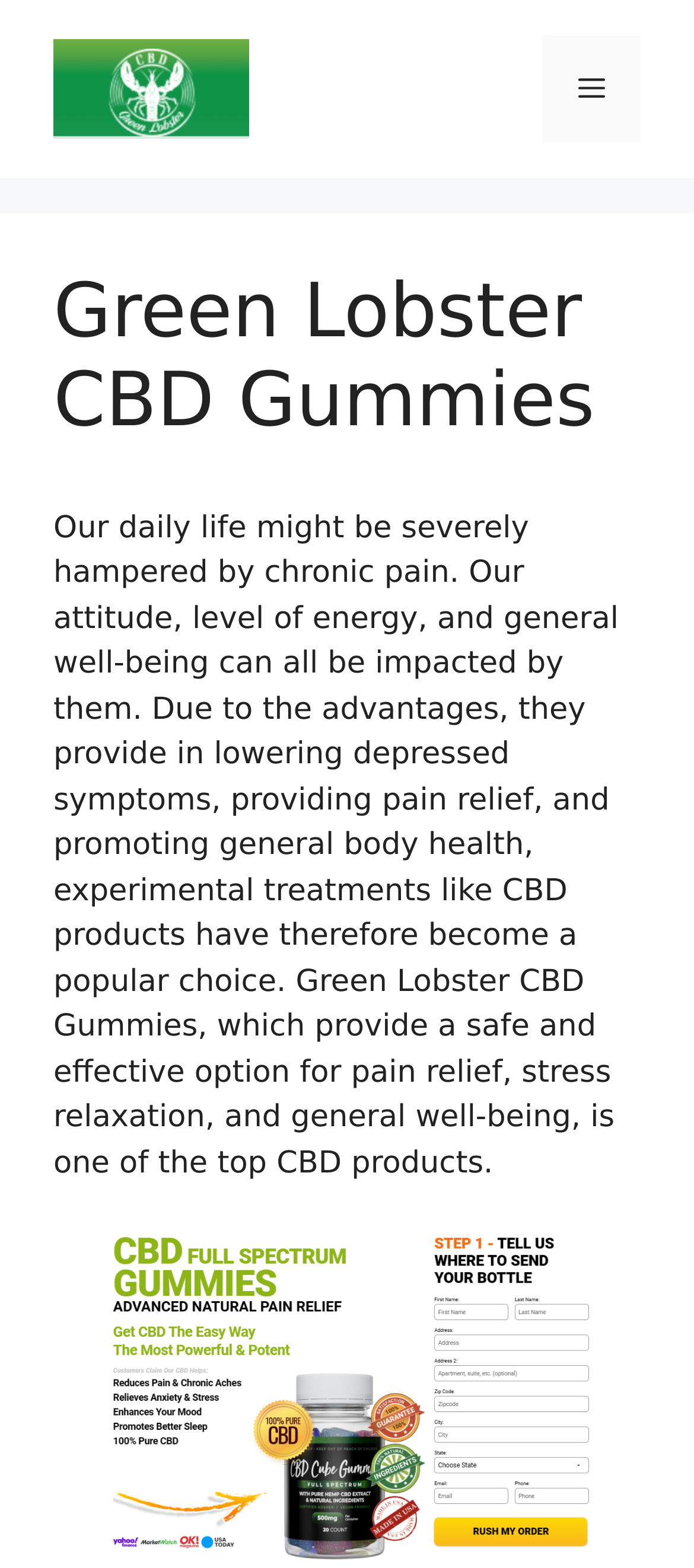Find and provide the bounding box coordinates for the UI element described with: "alt="Green Lobster CBD Gummies"".

[0.077, 0.045, 0.359, 0.068]